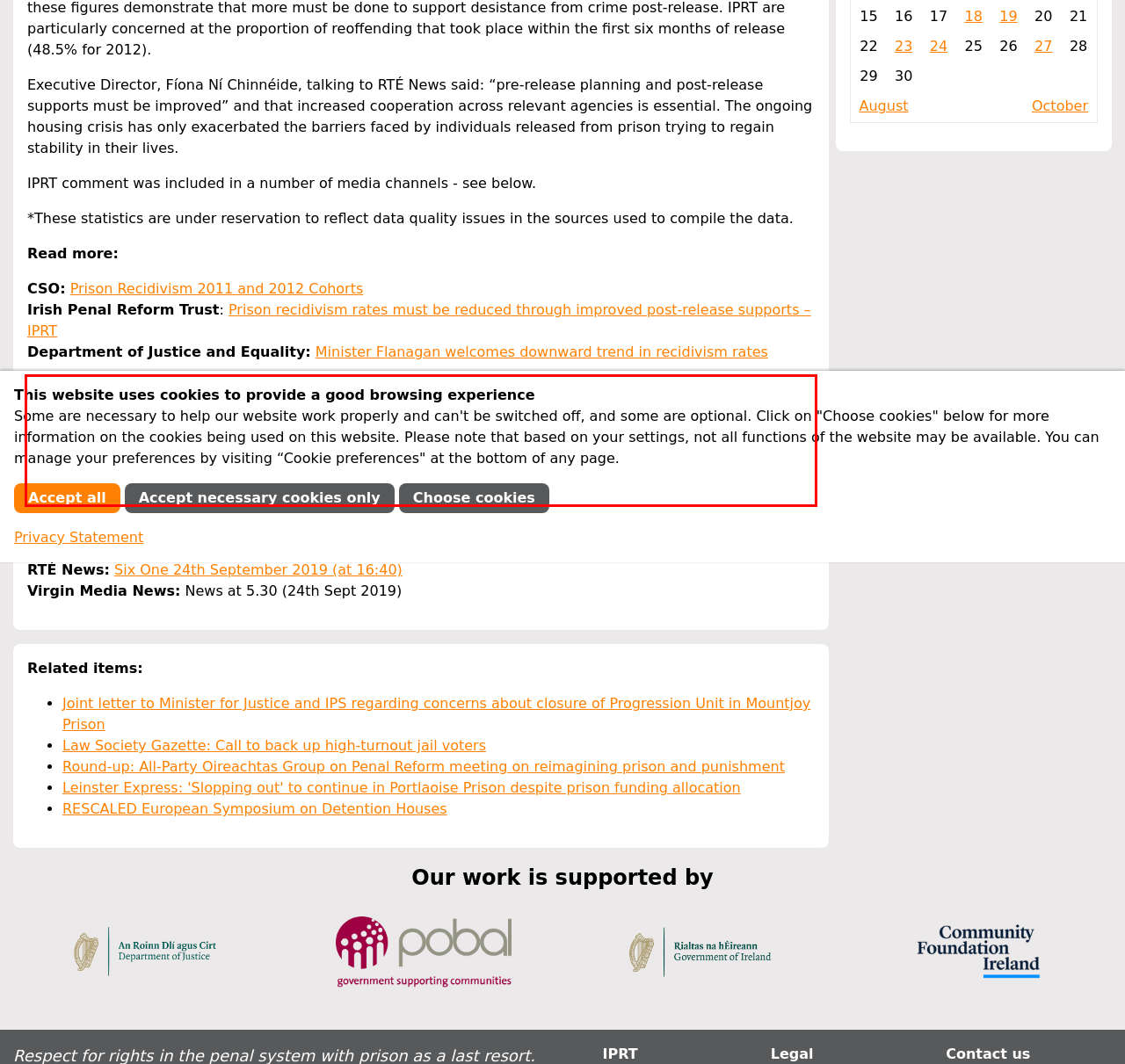From the screenshot of the webpage, locate the red bounding box and extract the text contained within that area.

Irish Examiner: Close to half of prisoners re-offended within three years of release Irish Mirror: Almost half of Irish prisoners released in 2012 reoffended, CSO stats reveal Belfast Telegraph: Figures show almost half of people released from prison re-offend within 3 years Dublin Live: Almost half of Irish prisoners released in 2012 reoffended, CSO stats show Irish Independent: Figures show almost half of people released from prison re-offend within 3 years Irish Legal News: Nearly one in two prisoners released in 2012 reoffended within three years